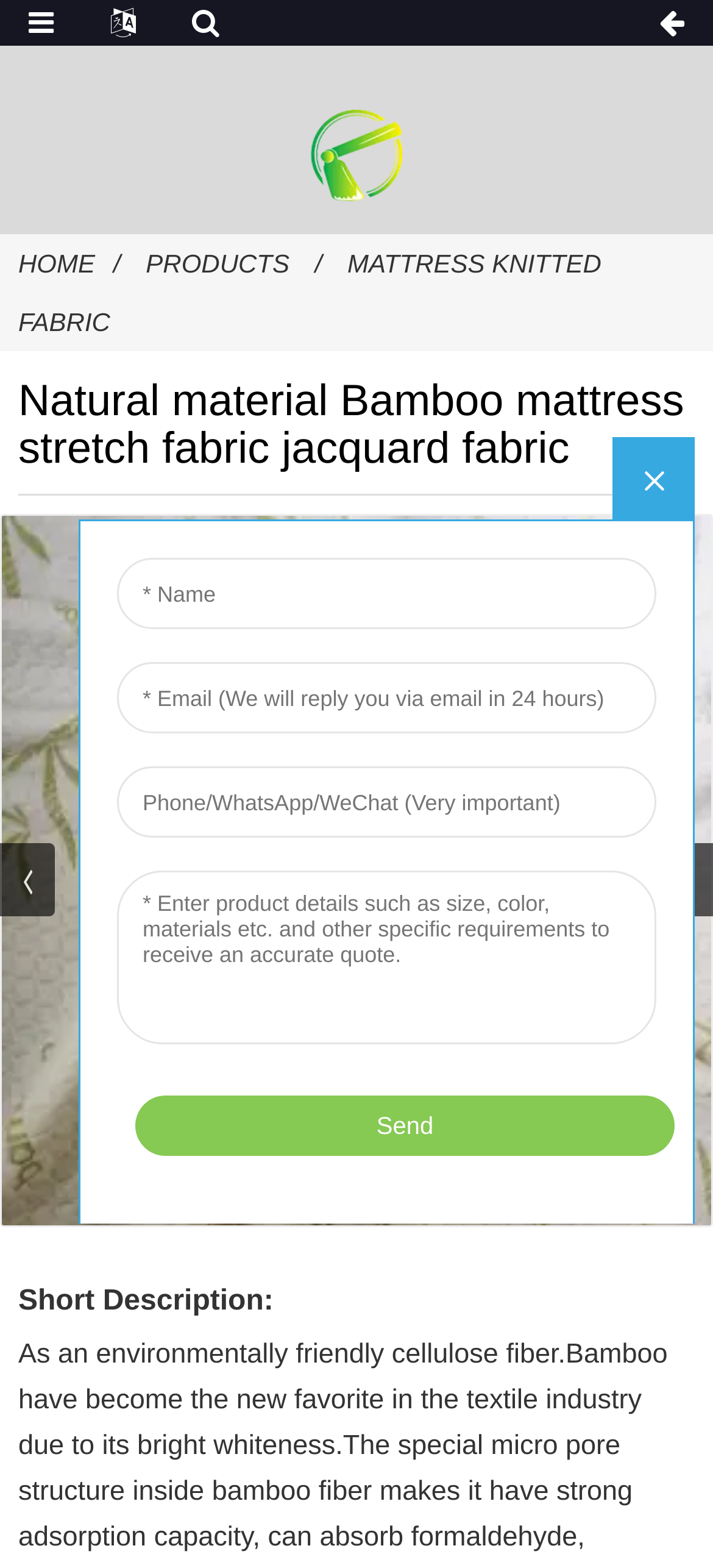Identify the main heading of the webpage and provide its text content.

Natural material Bamboo mattress stretch fabric jacquard fabric